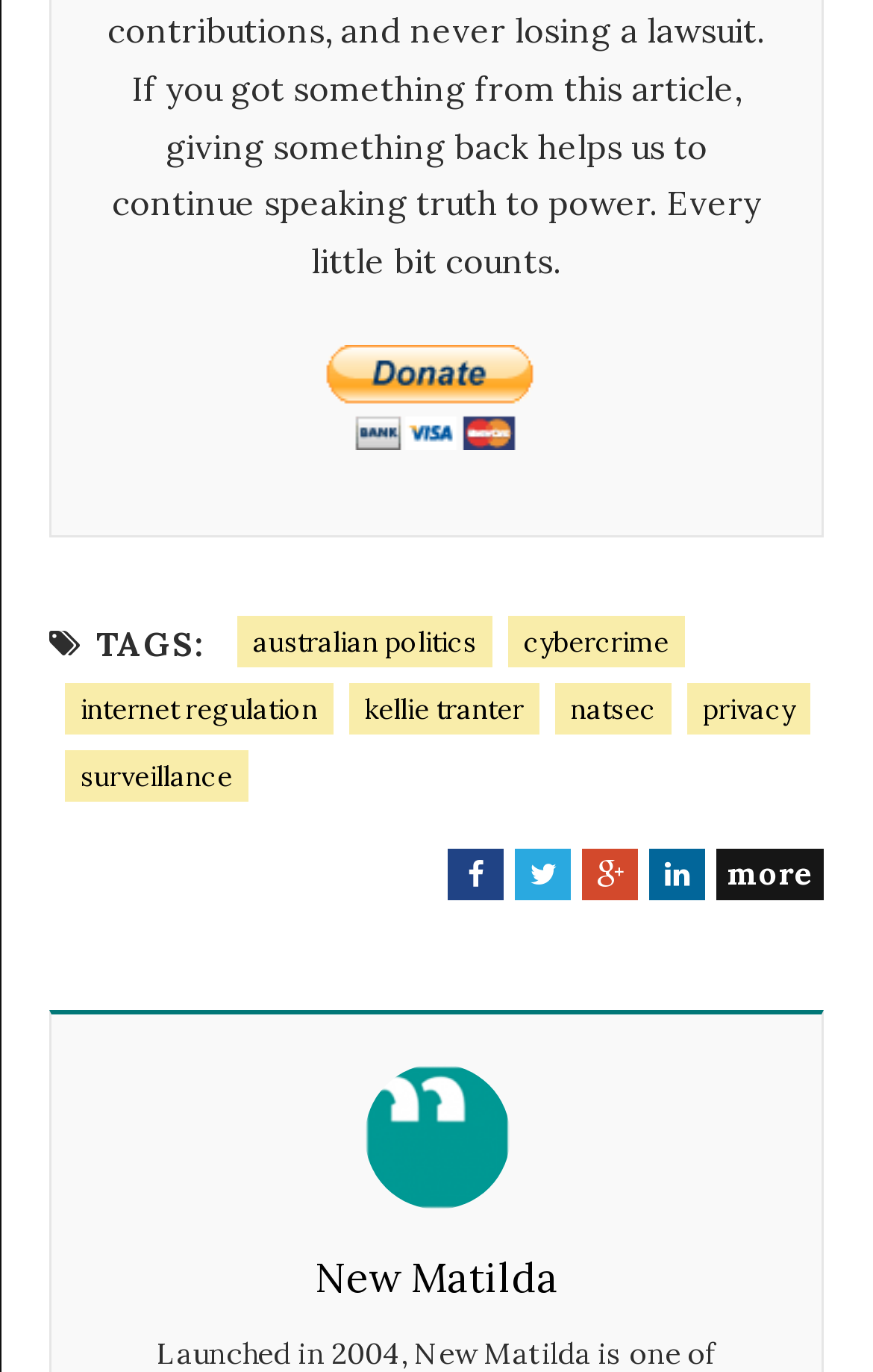What is the purpose of the webpage?
Carefully examine the image and provide a detailed answer to the question.

The presence of various topic links and the publication name 'New Matilda' suggest that the webpage is used for publishing news or articles.